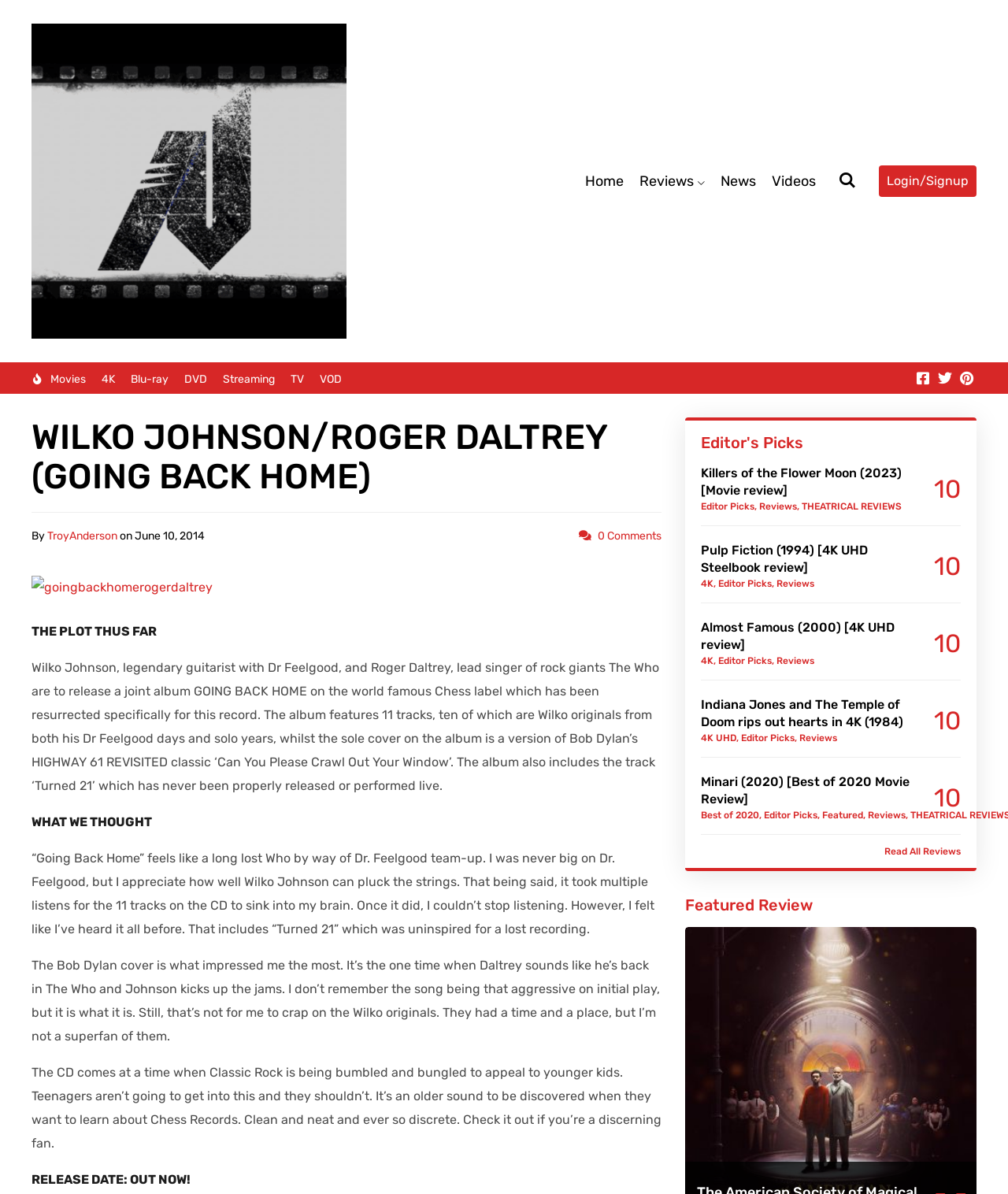Locate the bounding box coordinates of the element that should be clicked to execute the following instruction: "Visit the Home page".

None